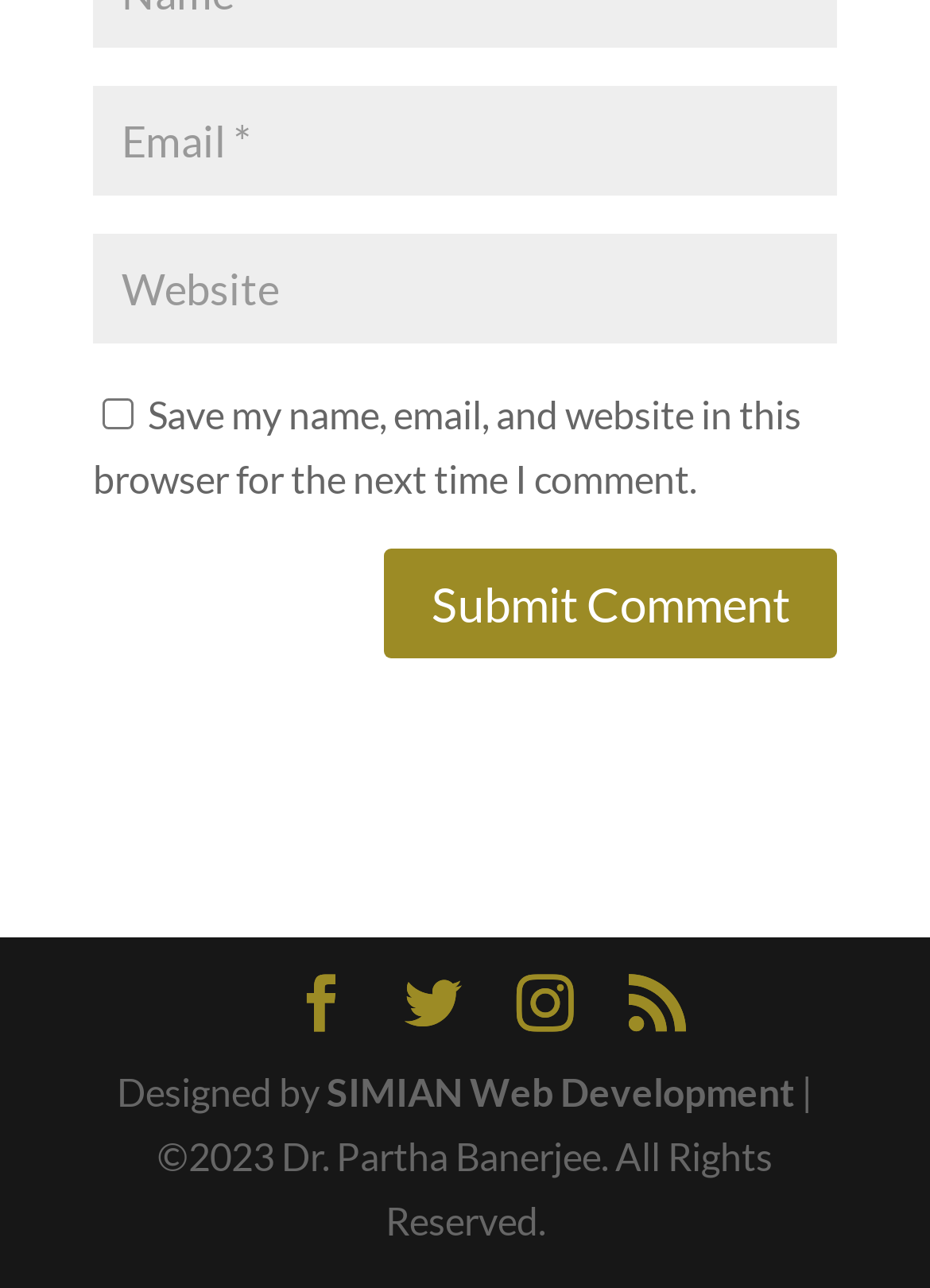Please identify the bounding box coordinates of the area that needs to be clicked to follow this instruction: "Enter email address".

[0.1, 0.067, 0.9, 0.152]